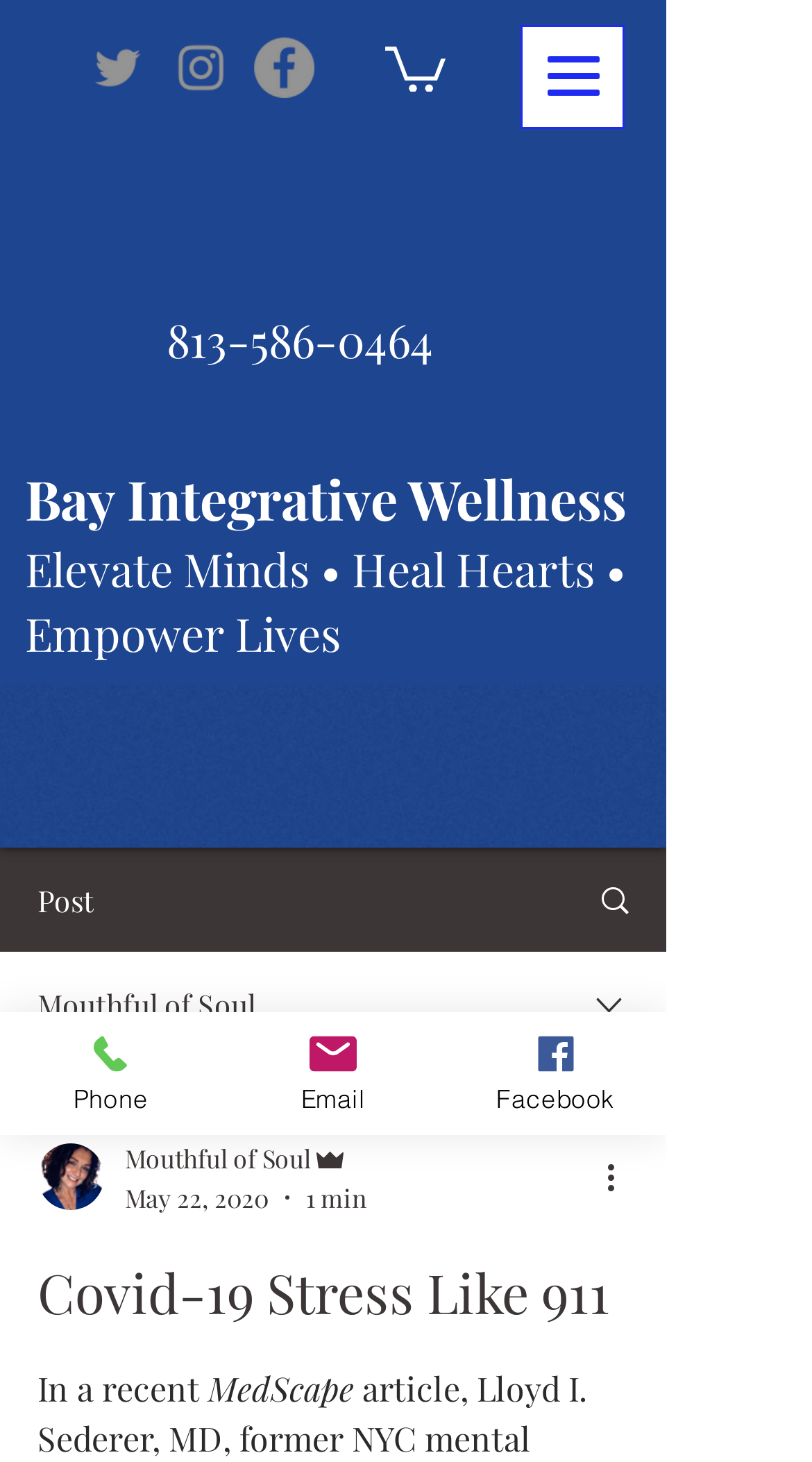Bounding box coordinates should be provided in the format (top-left x, top-left y, bottom-right x, bottom-right y) with all values between 0 and 1. Identify the bounding box for this UI element: Bay Integrative Wellness

[0.031, 0.316, 0.787, 0.366]